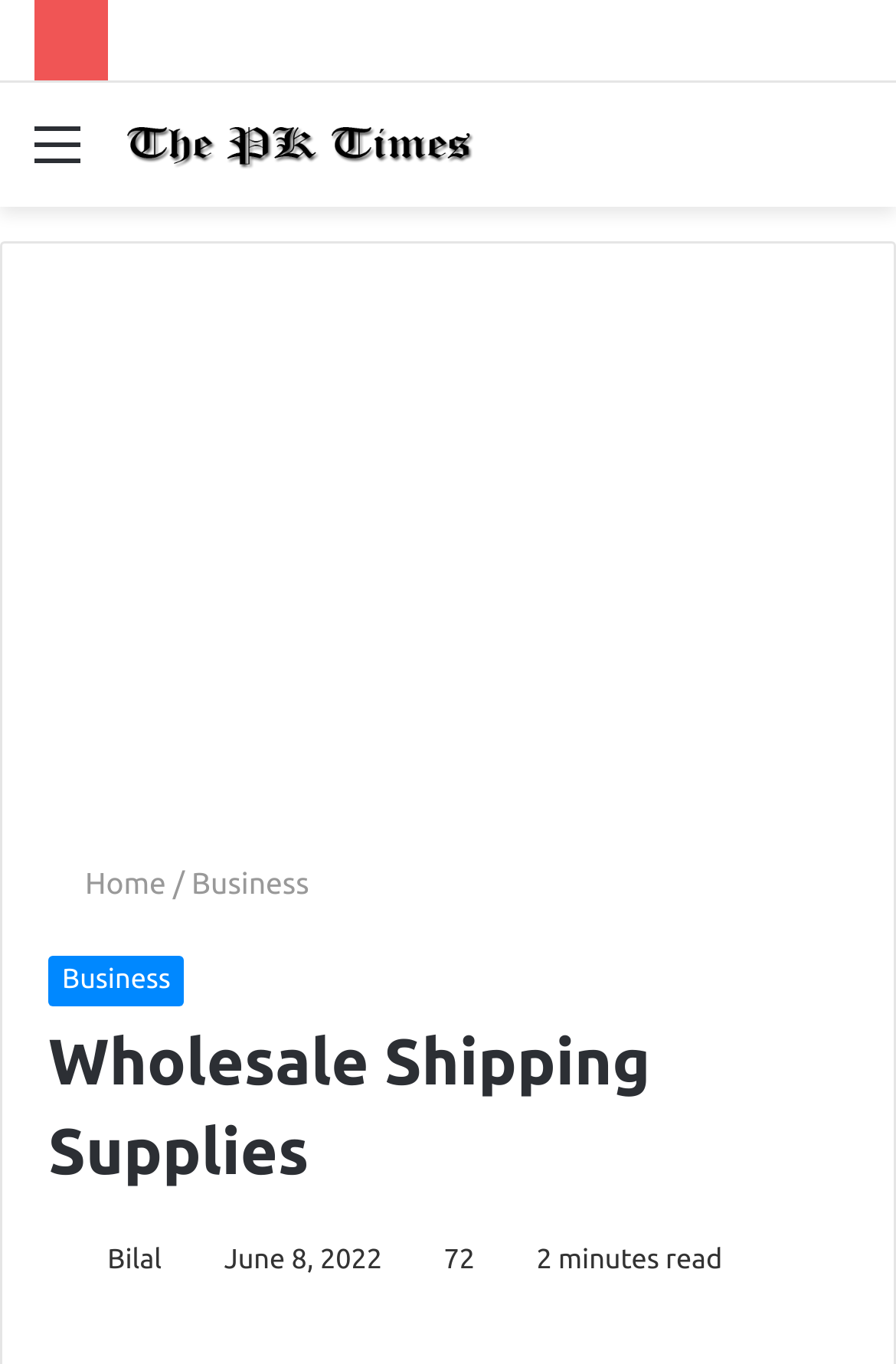Who is the author of the article?
Using the image as a reference, give an elaborate response to the question.

I identified the author of the article by looking at the link element with the text 'Photo of Bilal' which is located in the header section, indicating Bilal is the author of the article.